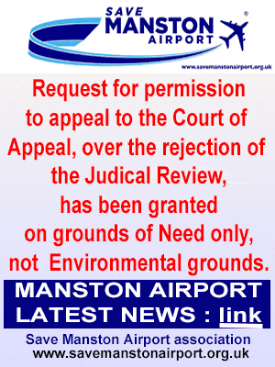What is the current status of the Judicial Review?
Using the visual information, respond with a single word or phrase.

Rejected